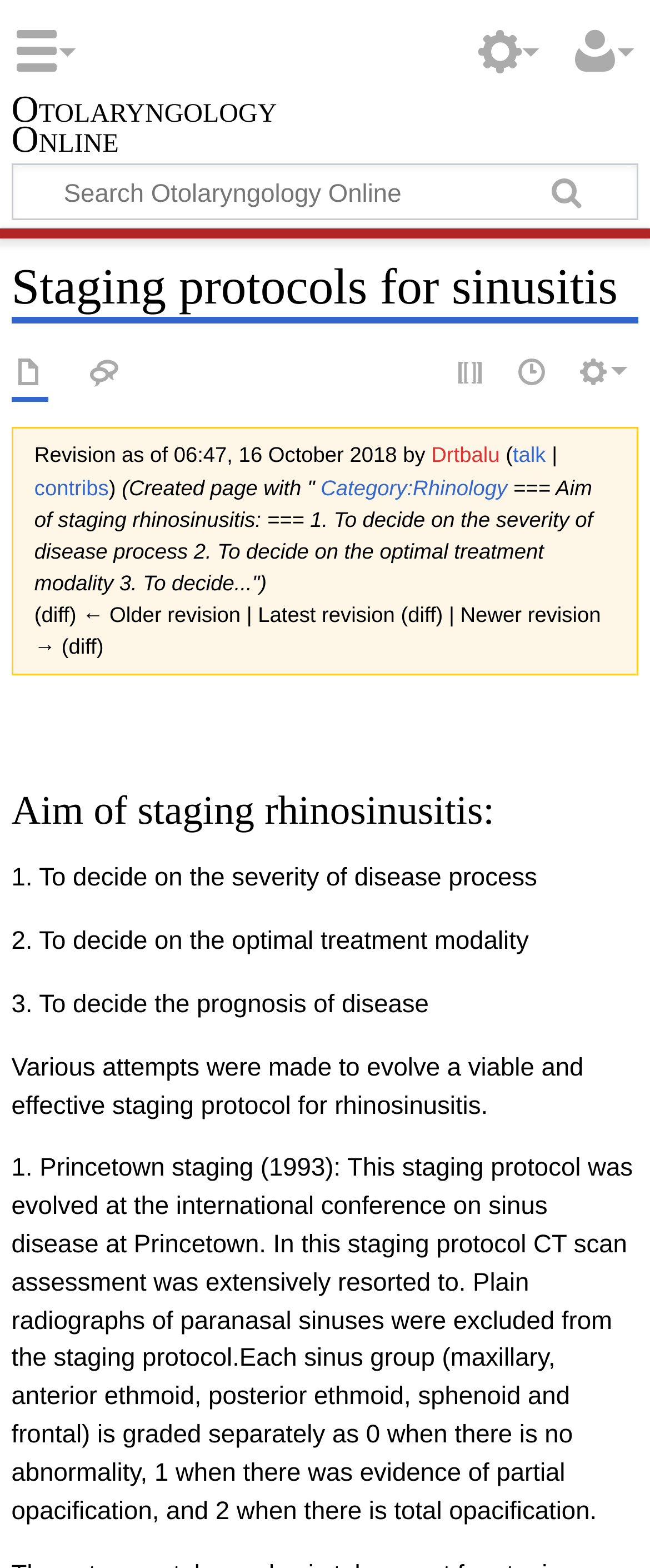What is the purpose of staging rhinosinusitis?
Give a one-word or short phrase answer based on the image.

Decide severity, treatment, and prognosis